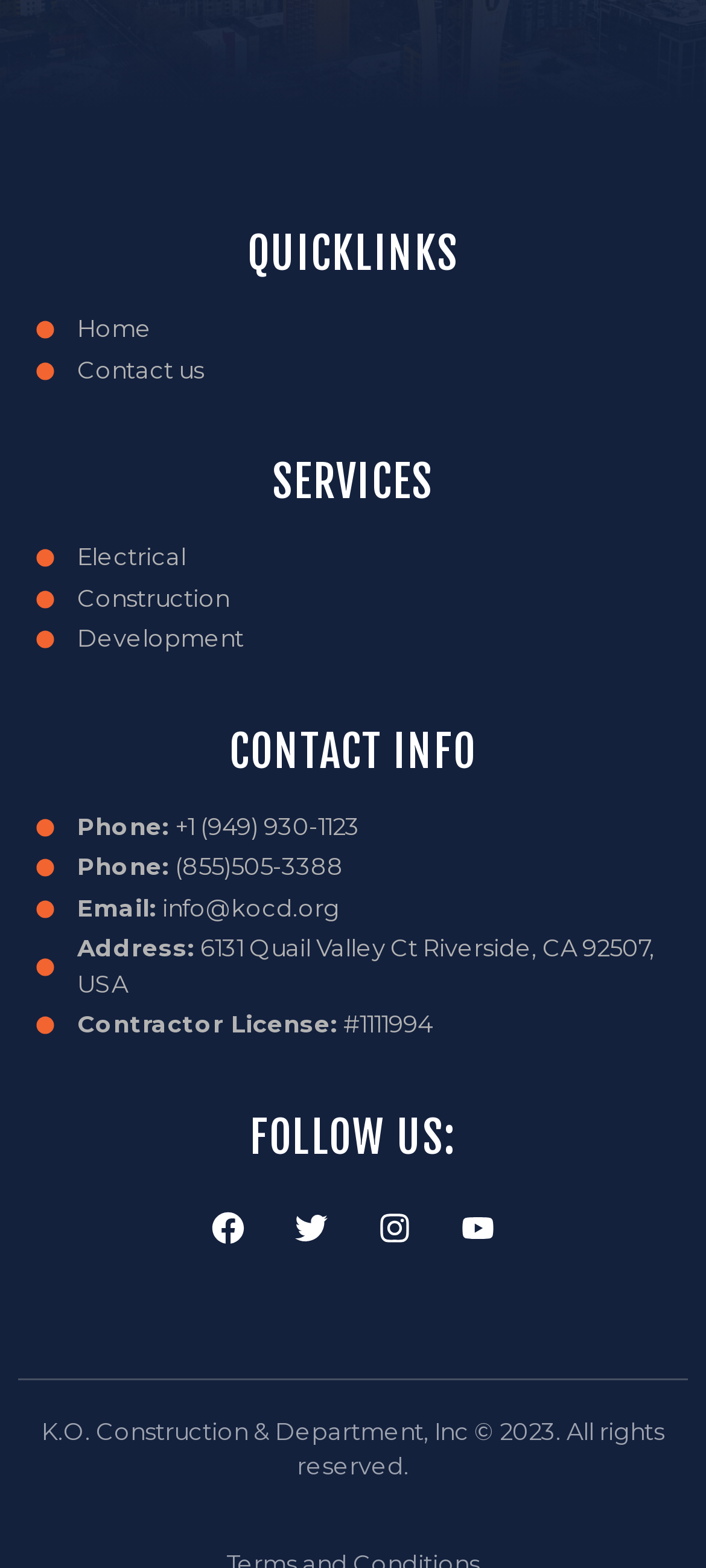Locate the bounding box coordinates of the clickable part needed for the task: "Click on Home".

[0.051, 0.199, 0.949, 0.222]